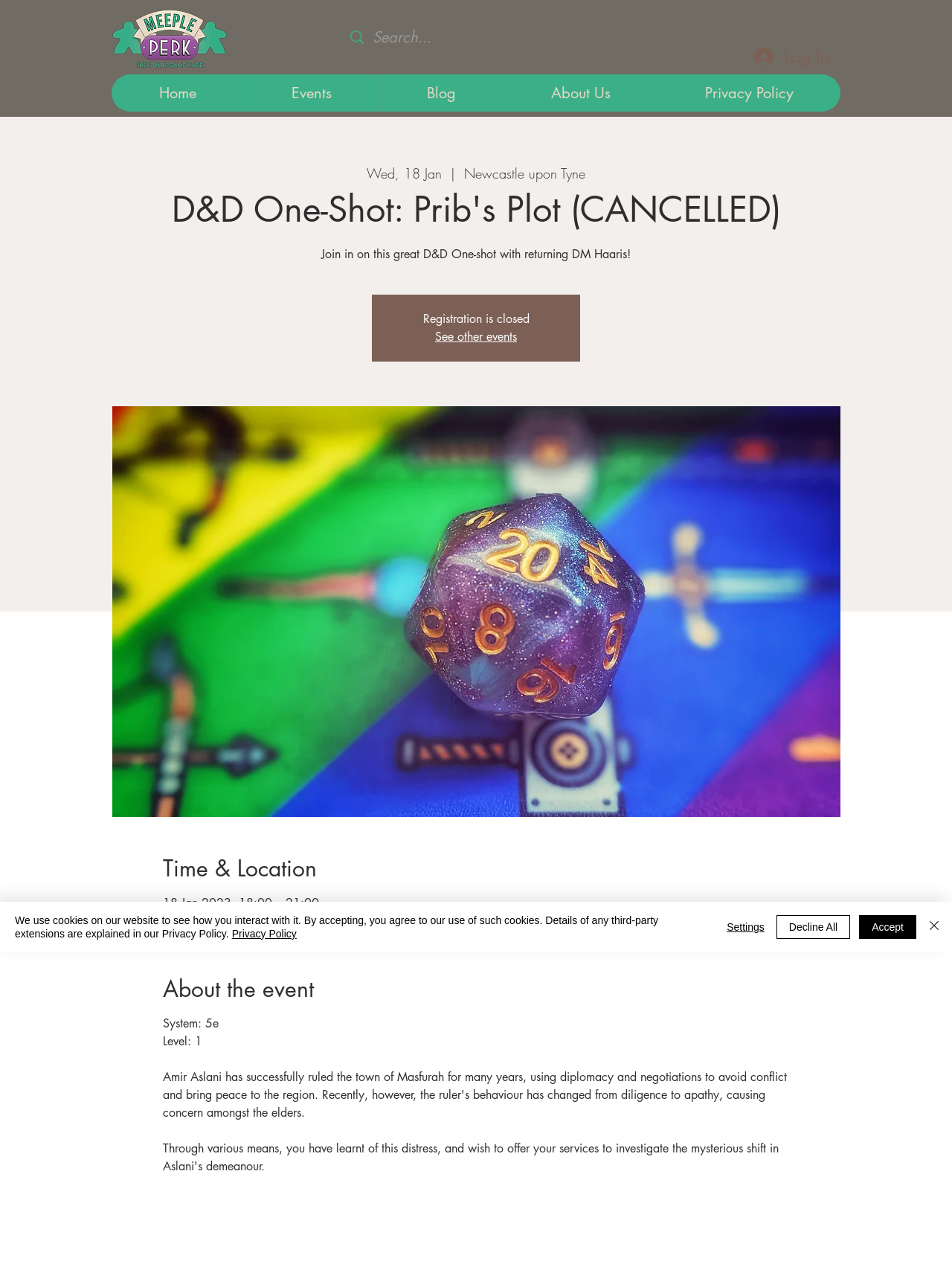Please determine the bounding box coordinates for the UI element described here. Use the format (top-left x, top-left y, bottom-right x, bottom-right y) with values bounded between 0 and 1: Settings

[0.763, 0.721, 0.803, 0.739]